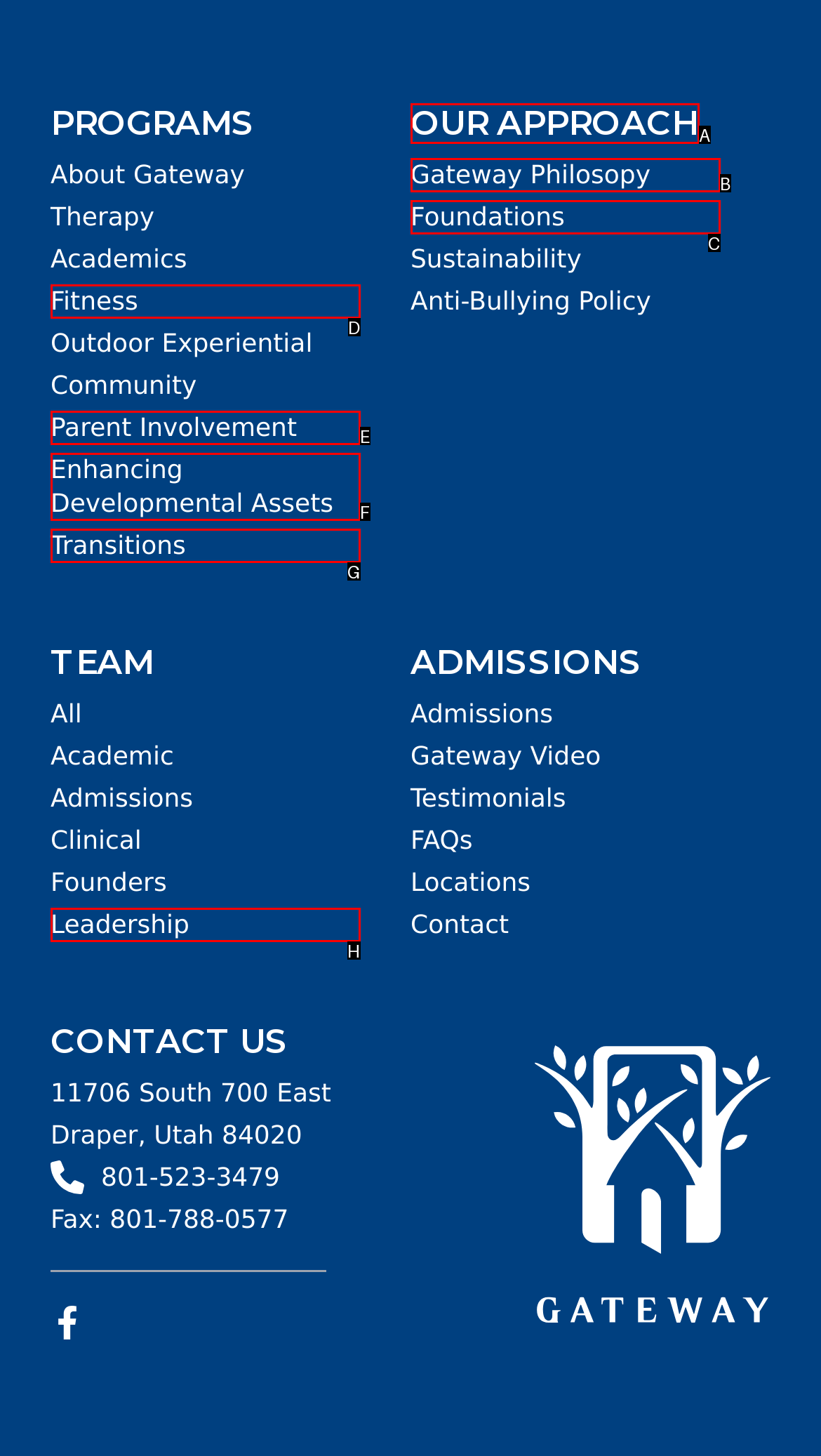From the options presented, which lettered element matches this description: Enhancing Developmental Assets
Reply solely with the letter of the matching option.

F